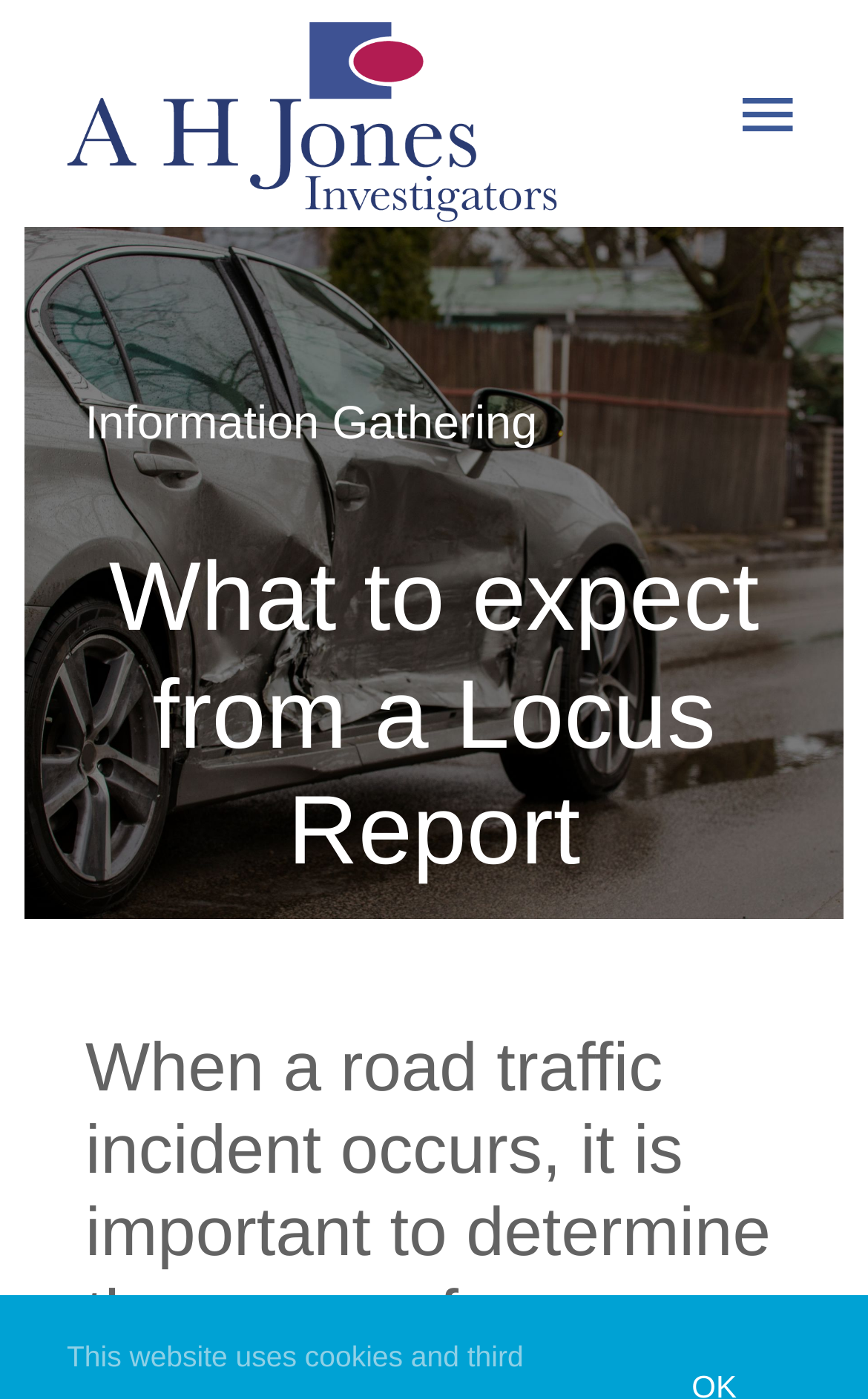Please specify the bounding box coordinates of the clickable region to carry out the following instruction: "Open Services submenu". The coordinates should be four float numbers between 0 and 1, in the format [left, top, right, bottom].

[0.833, 0.237, 1.0, 0.341]